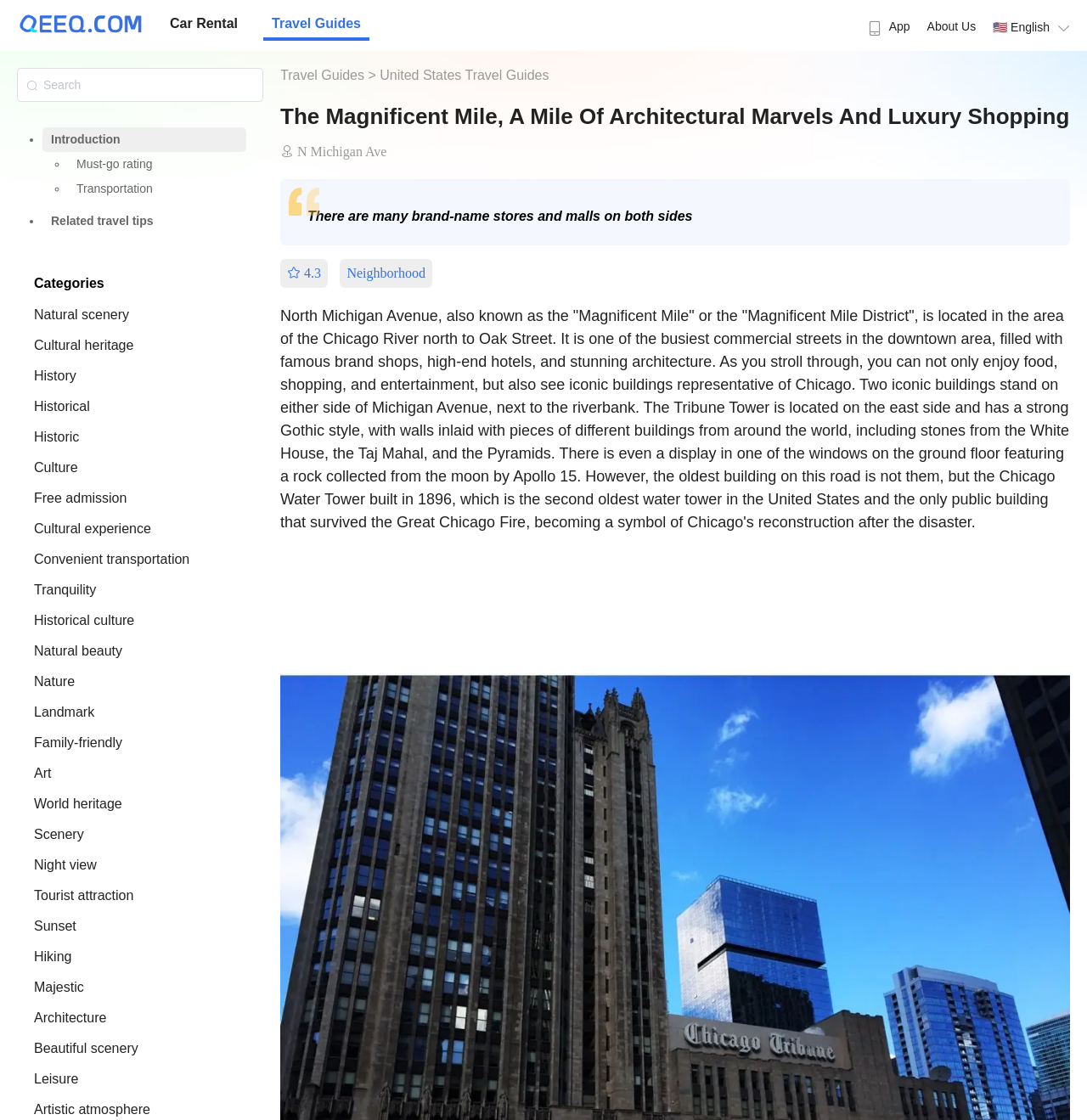Predict the bounding box of the UI element based on the description: "Natural beauty". The coordinates should be four float numbers between 0 and 1, formatted as [left, top, right, bottom].

[0.031, 0.575, 0.113, 0.588]